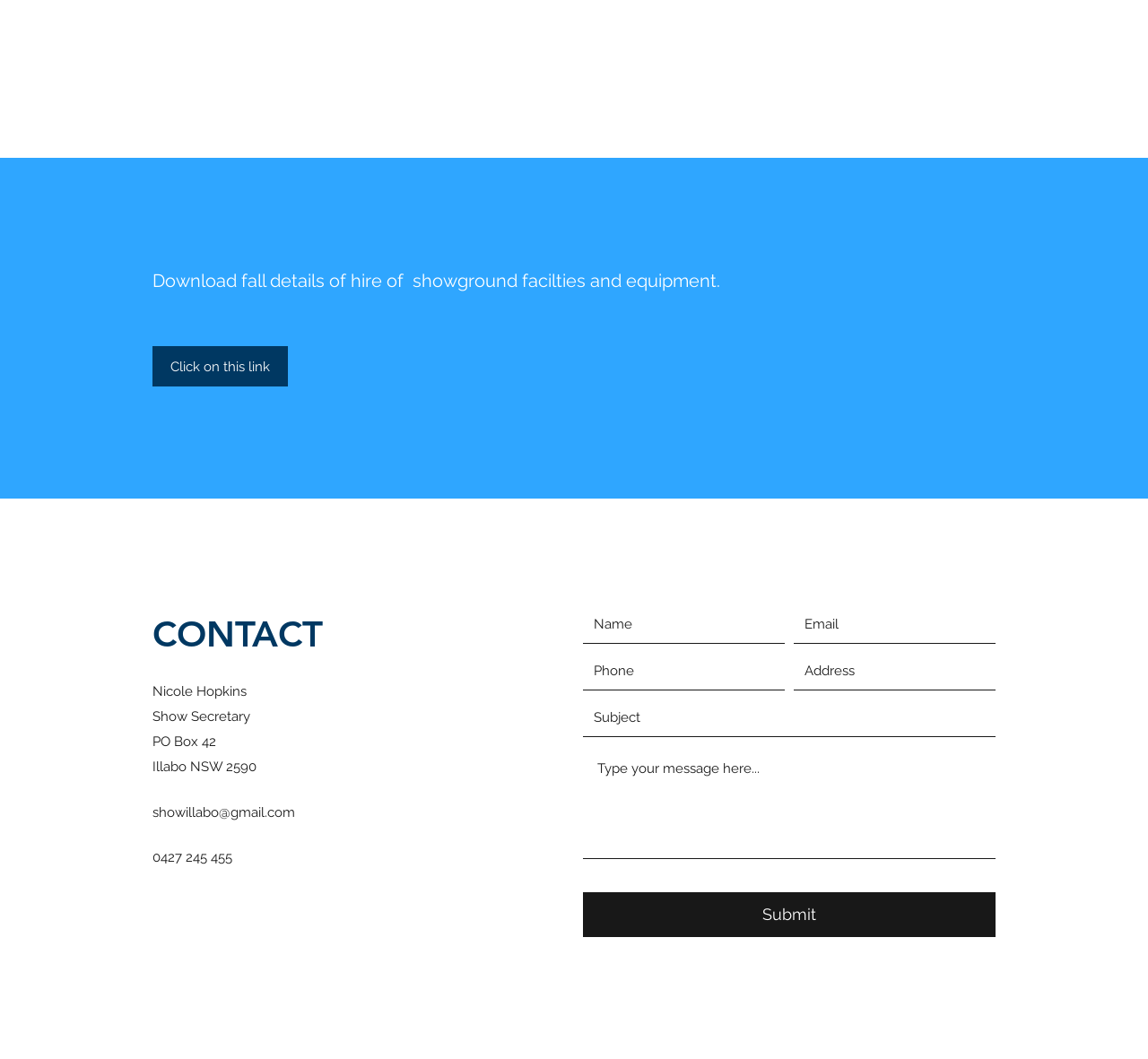Identify the bounding box coordinates of the clickable region required to complete the instruction: "send an email to showillabo@gmail.com". The coordinates should be given as four float numbers within the range of 0 and 1, i.e., [left, top, right, bottom].

[0.133, 0.76, 0.257, 0.775]